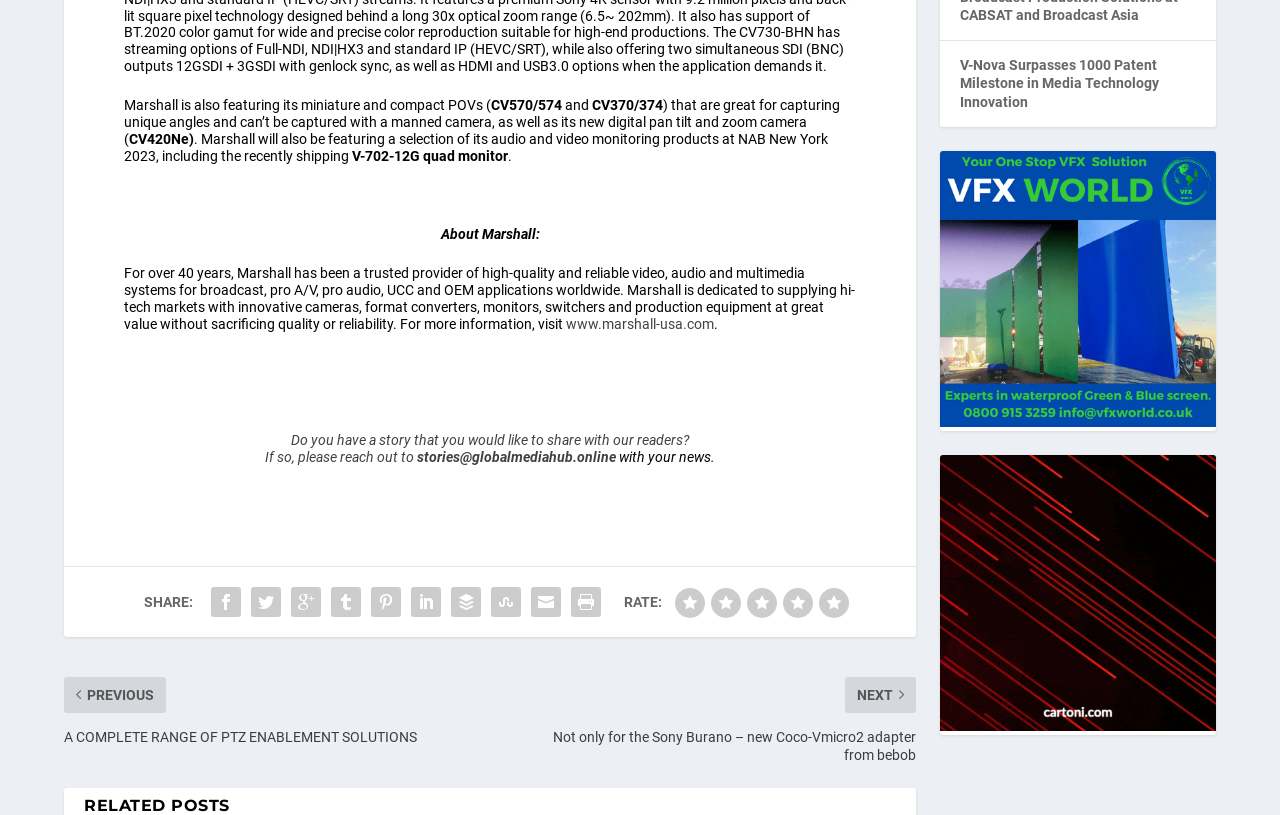Respond to the question below with a single word or phrase: How many years has Marshall been a trusted provider?

over 40 years